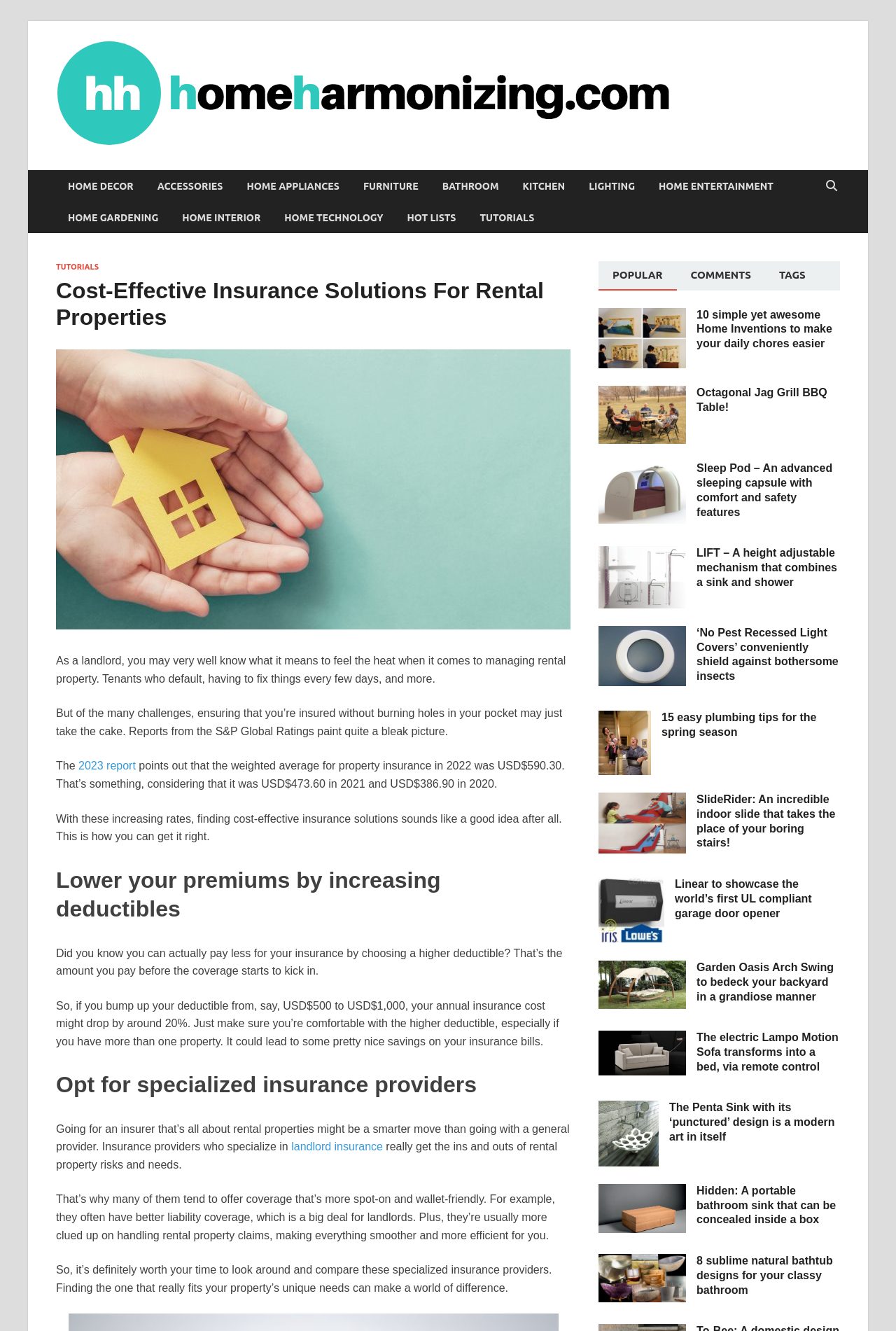Show the bounding box coordinates for the element that needs to be clicked to execute the following instruction: "Explore the 'HOME DECOR' category". Provide the coordinates in the form of four float numbers between 0 and 1, i.e., [left, top, right, bottom].

[0.062, 0.128, 0.162, 0.151]